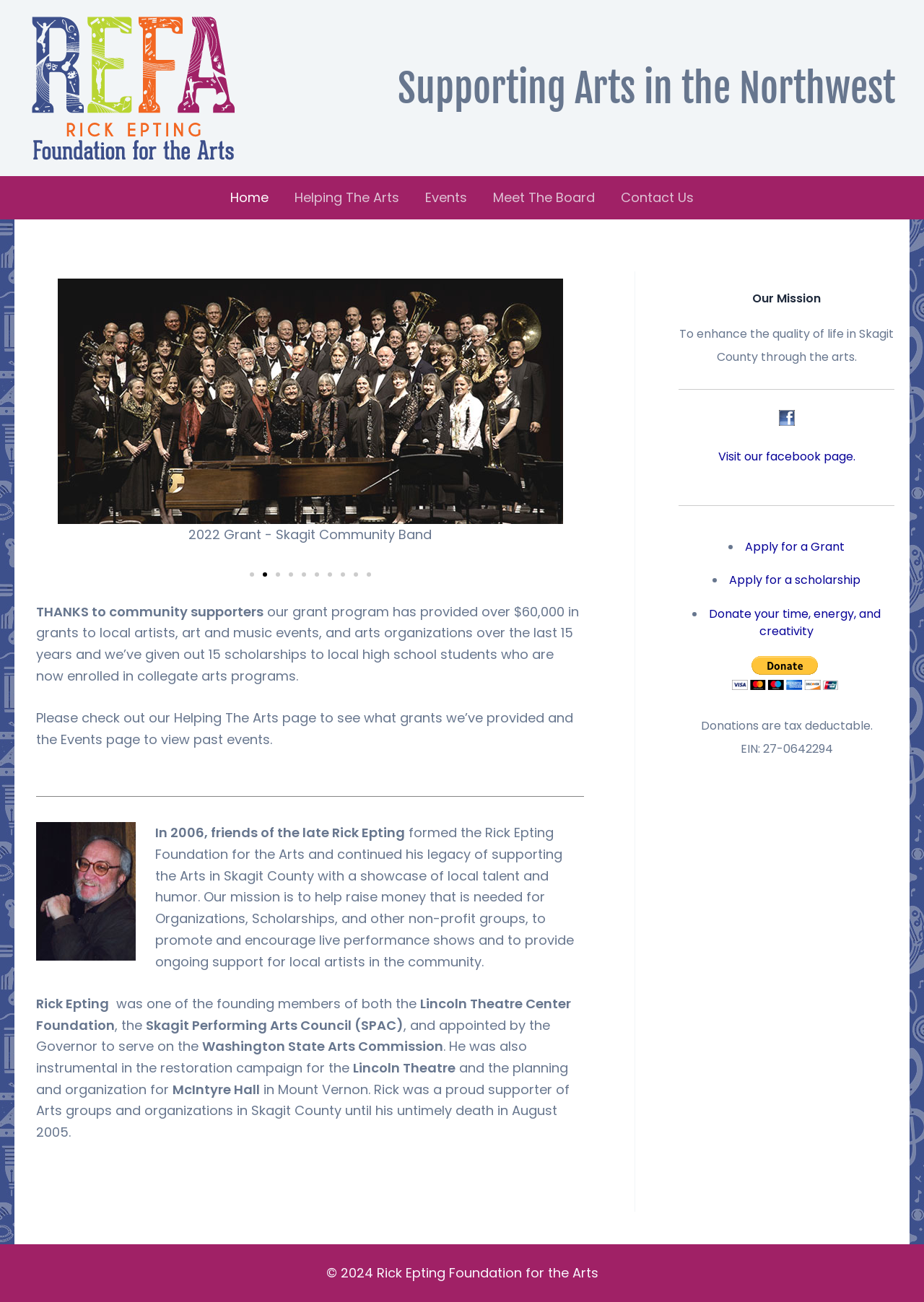Locate the bounding box coordinates of the segment that needs to be clicked to meet this instruction: "Visit the Facebook page".

[0.777, 0.344, 0.925, 0.357]